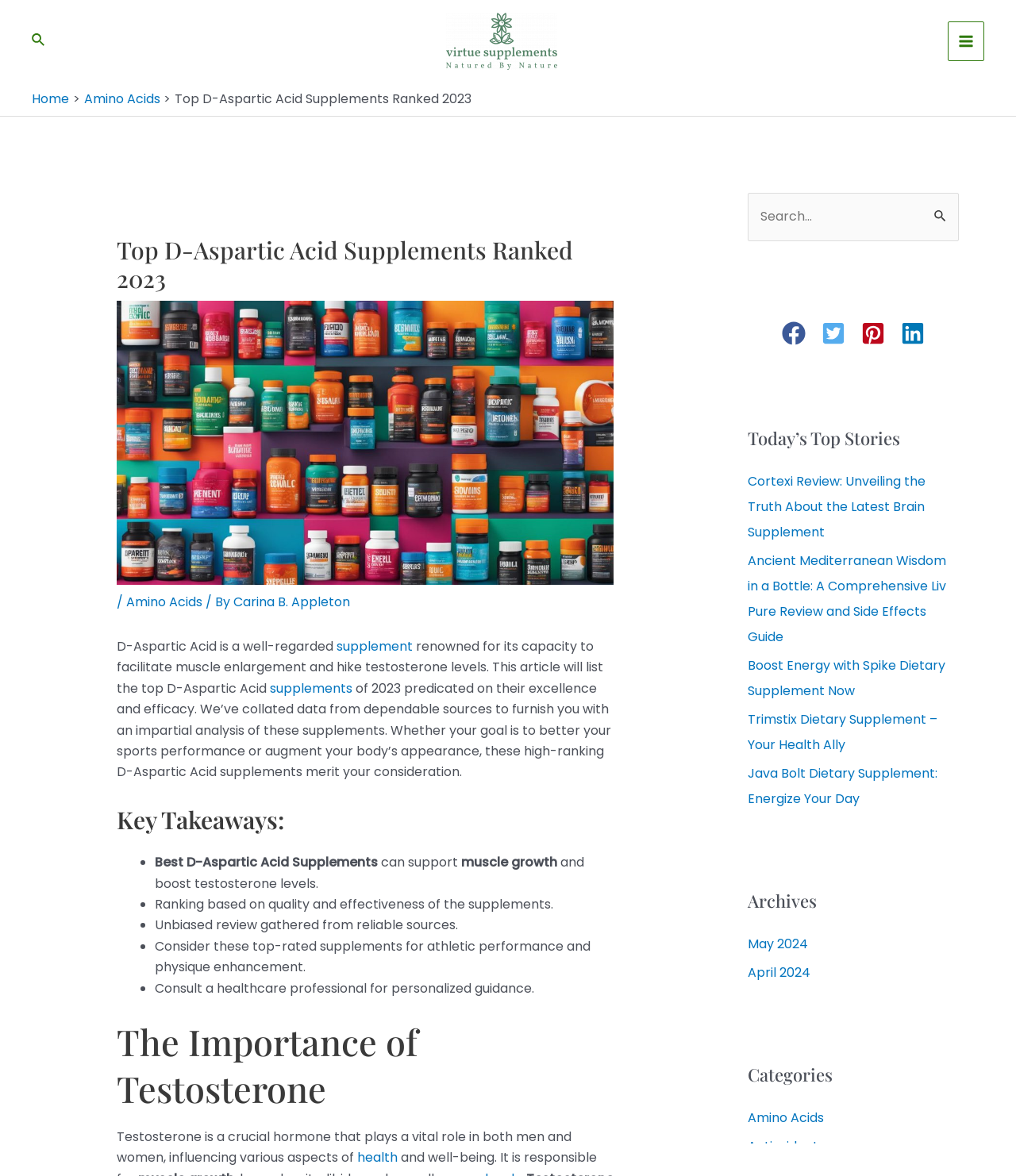Based on the image, please respond to the question with as much detail as possible:
What is the ranking basis for the top D-Aspartic Acid supplements?

The webpage states that the ranking is based on the quality and effectiveness of the supplements, which is mentioned in the 'Key Takeaways' section.